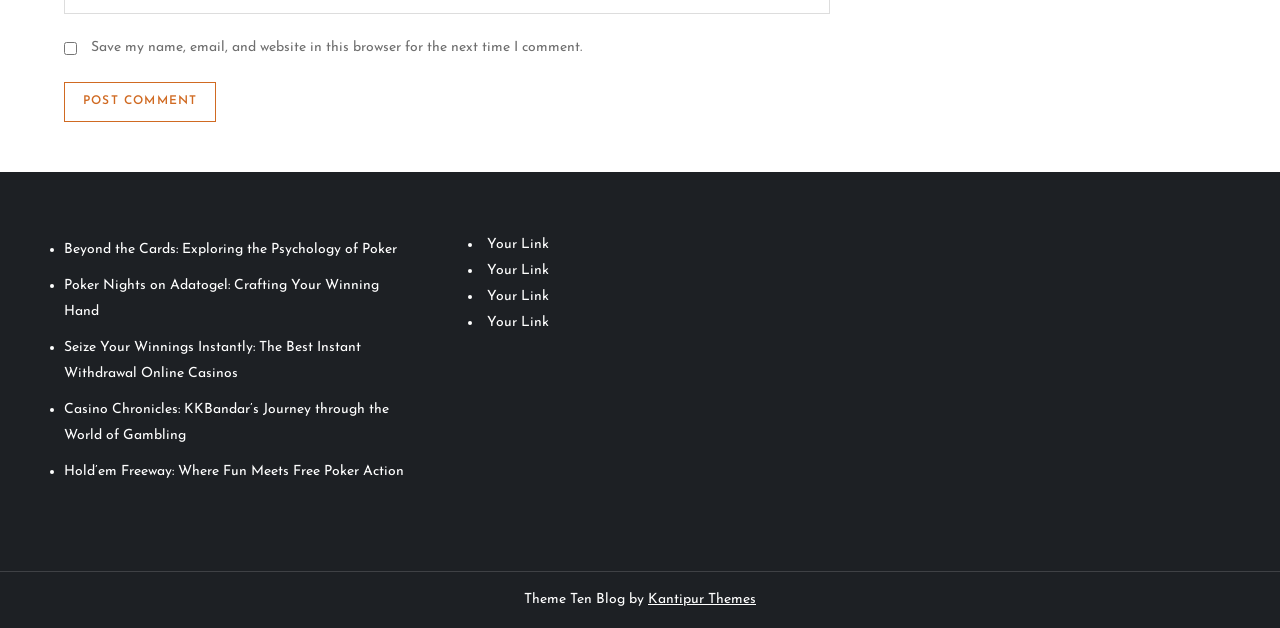Identify the bounding box of the UI component described as: "Kantipur Themes".

[0.506, 0.942, 0.591, 0.966]